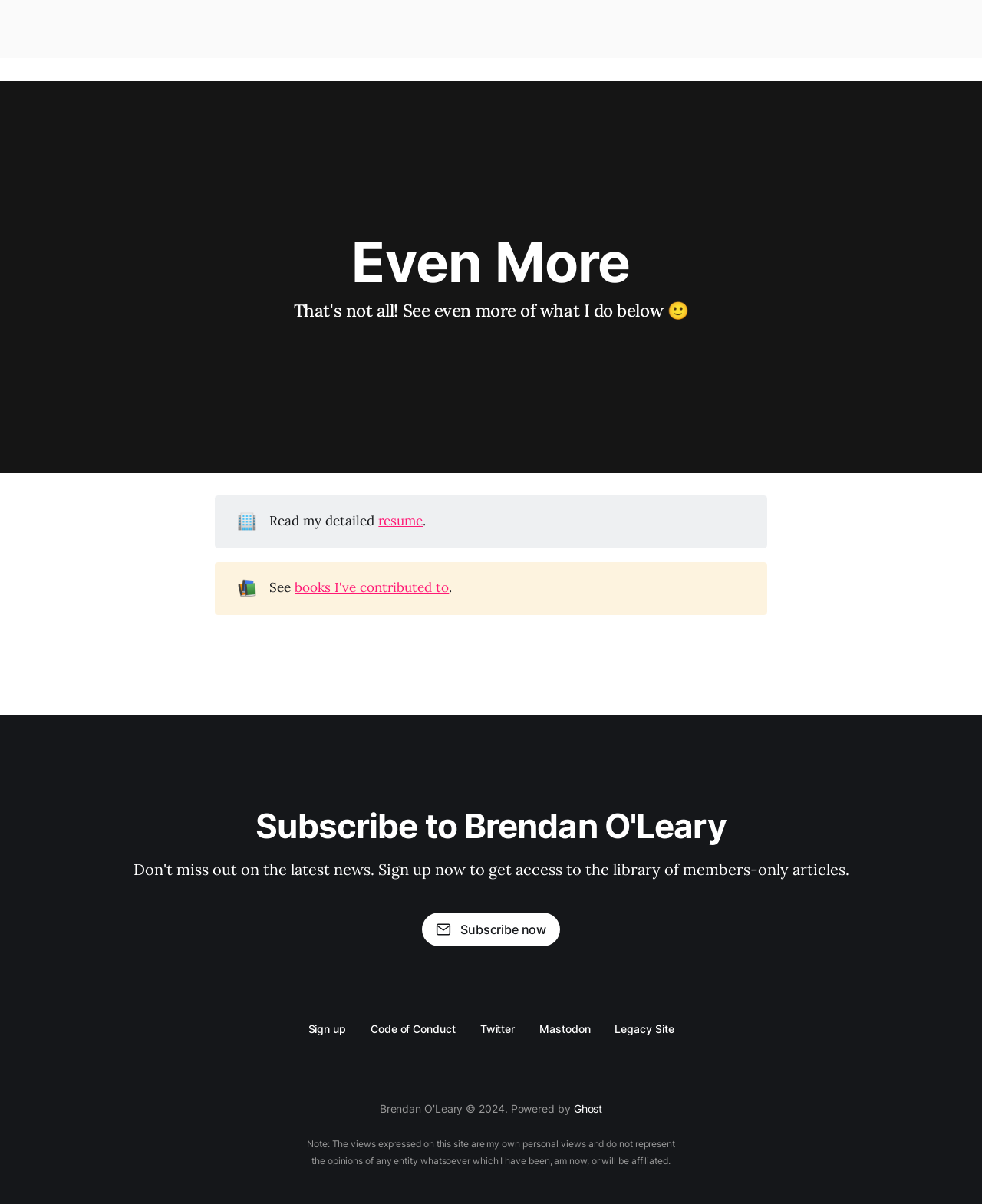Identify the coordinates of the bounding box for the element that must be clicked to accomplish the instruction: "Read my detailed resume".

[0.385, 0.426, 0.431, 0.44]